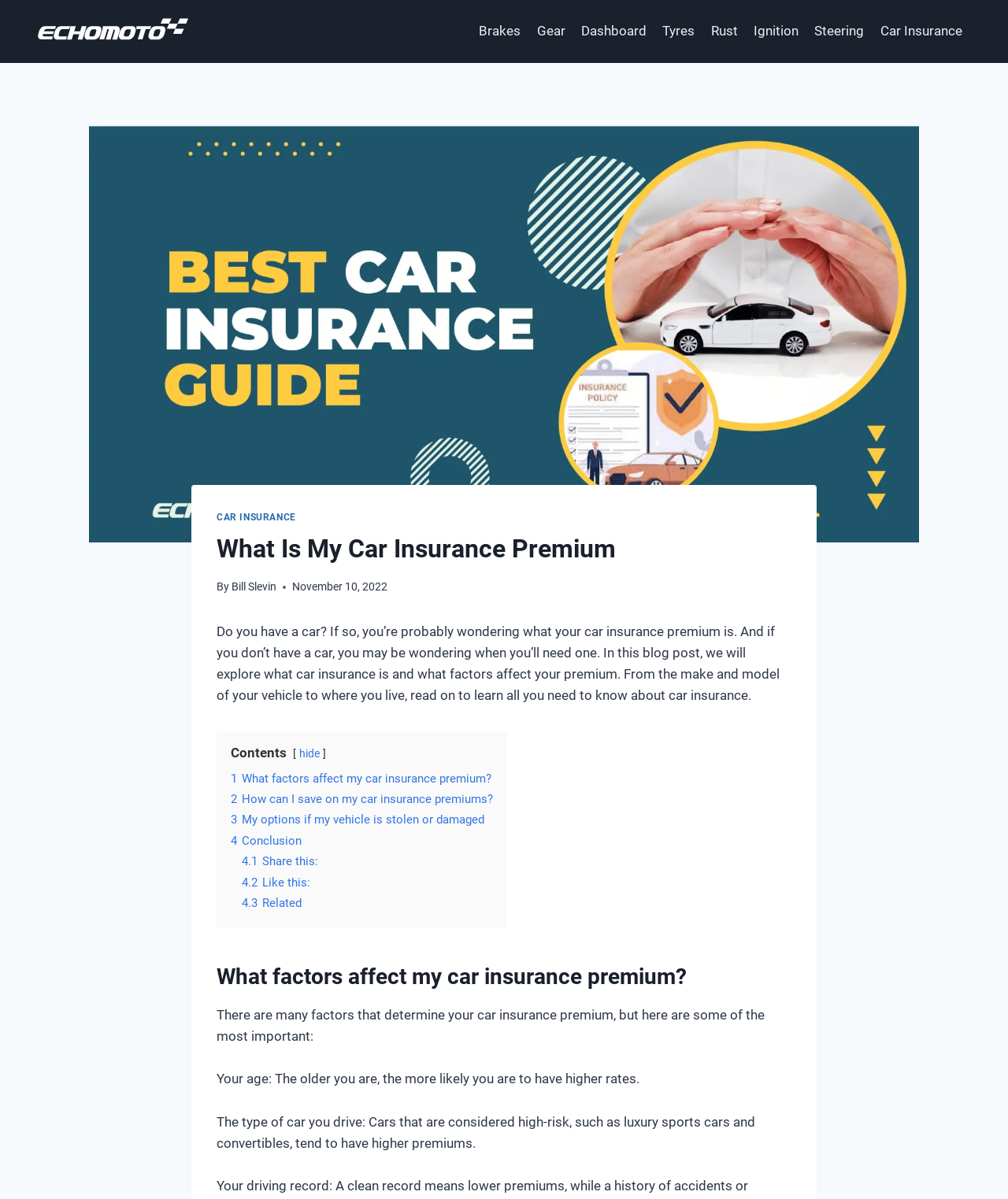What is the purpose of this webpage?
Refer to the image and answer the question using a single word or phrase.

To educate on car insurance